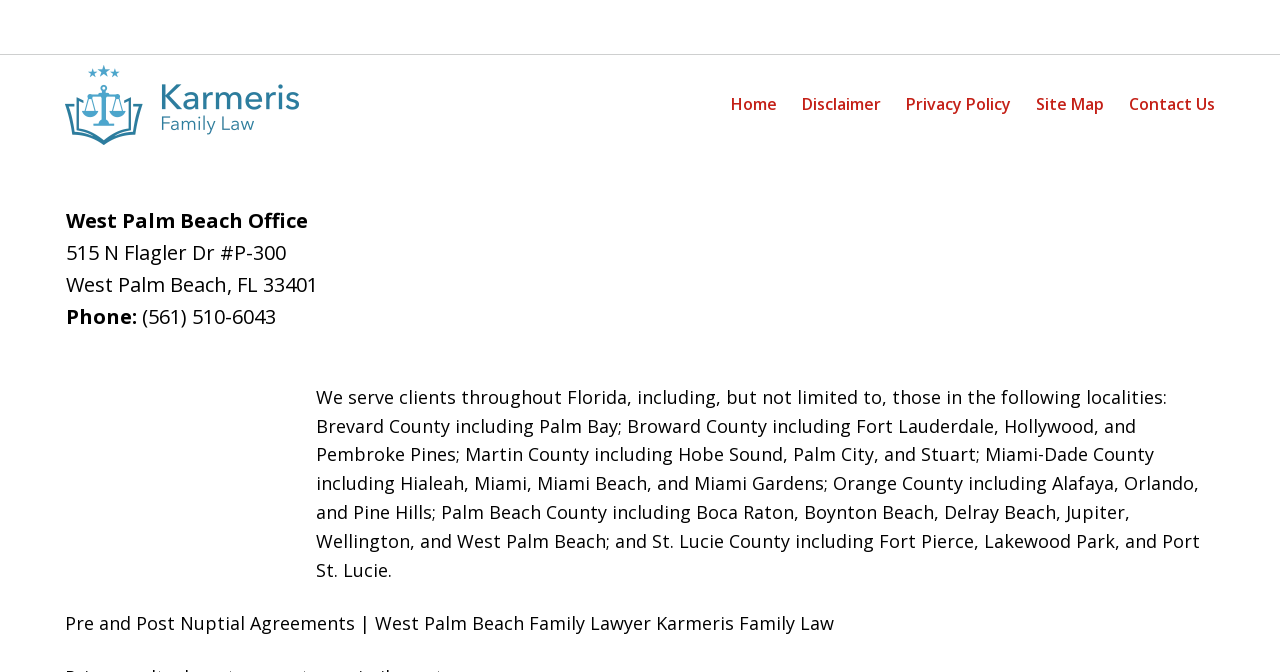Pinpoint the bounding box coordinates of the clickable area necessary to execute the following instruction: "Call the phone number". The coordinates should be given as four float numbers between 0 and 1, namely [left, top, right, bottom].

[0.111, 0.451, 0.216, 0.491]